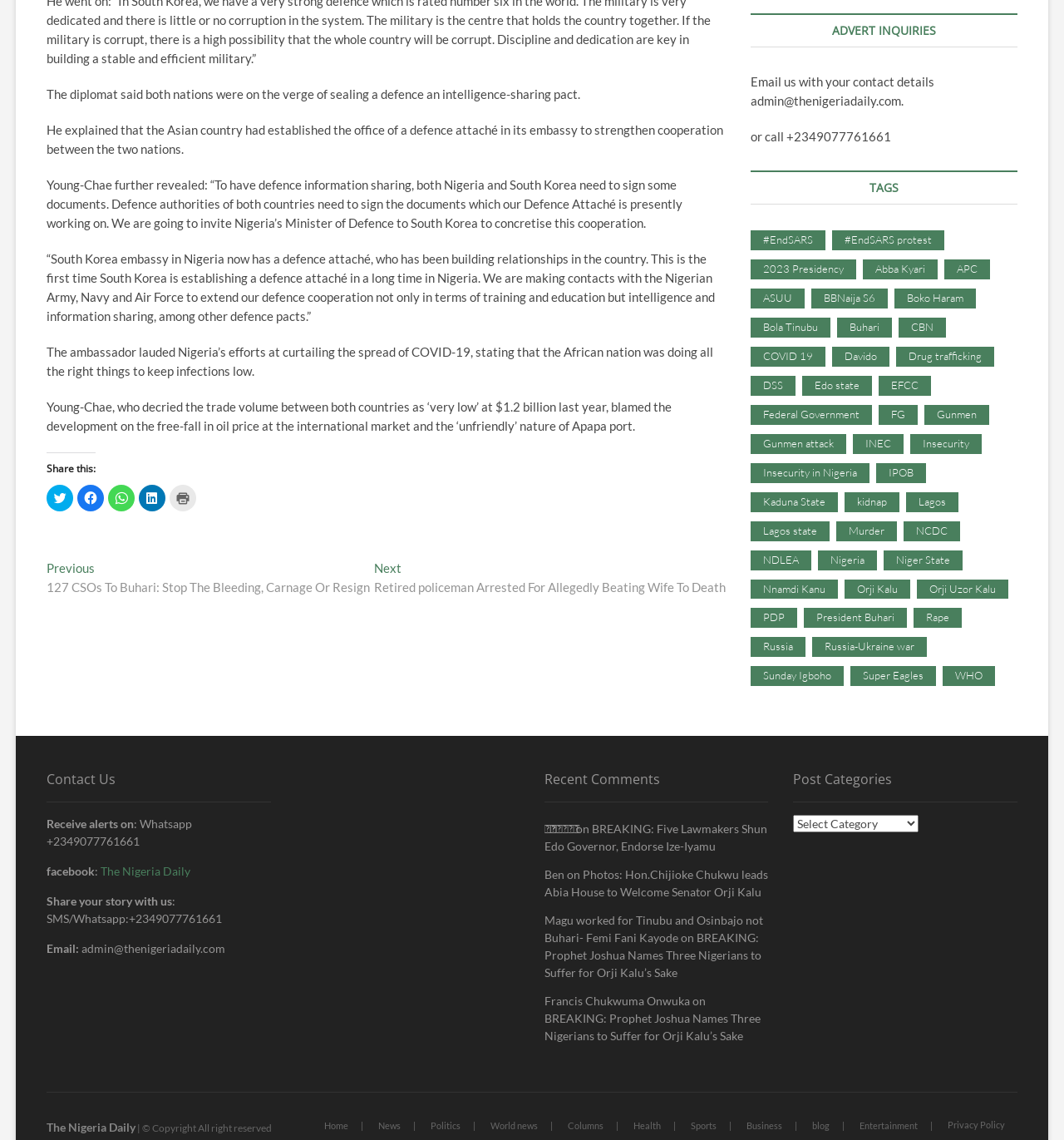Please find the bounding box coordinates of the element that needs to be clicked to perform the following instruction: "Contact us". The bounding box coordinates should be four float numbers between 0 and 1, represented as [left, top, right, bottom].

[0.044, 0.676, 0.254, 0.704]